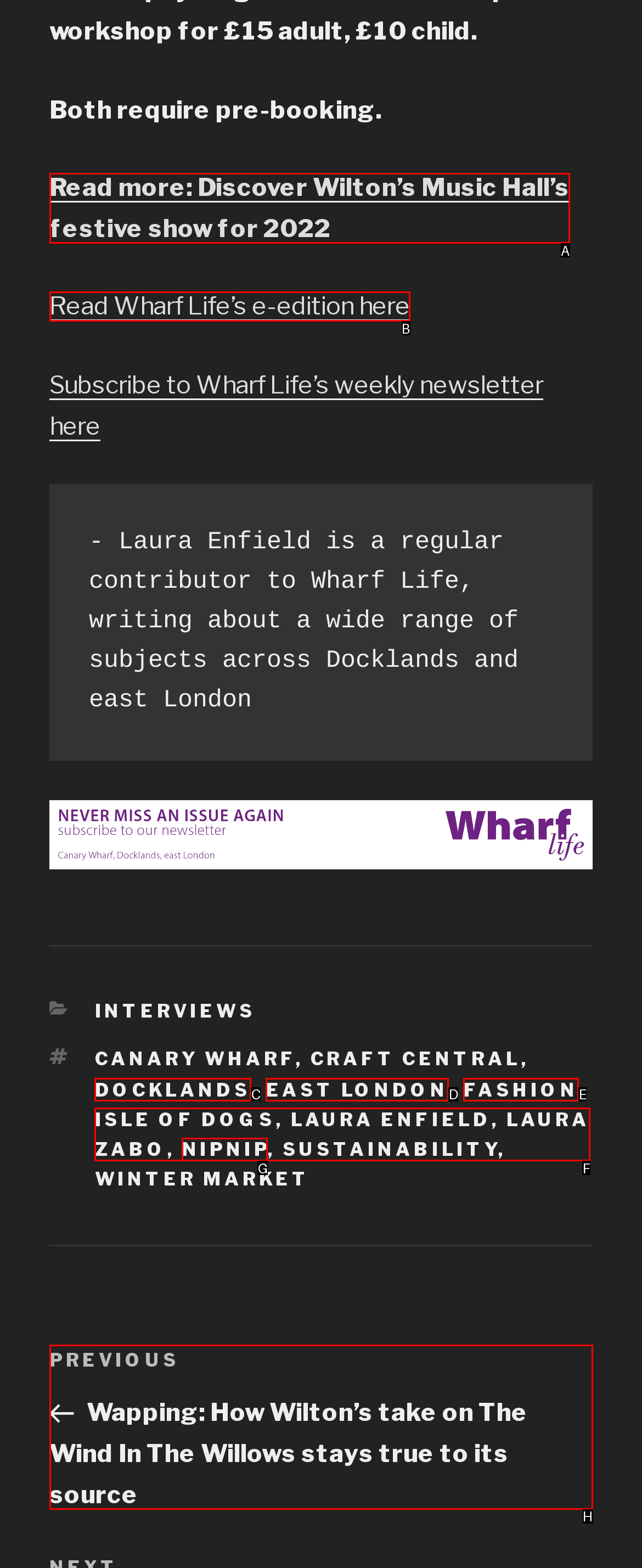Find the option that fits the given description: East London
Answer with the letter representing the correct choice directly.

D